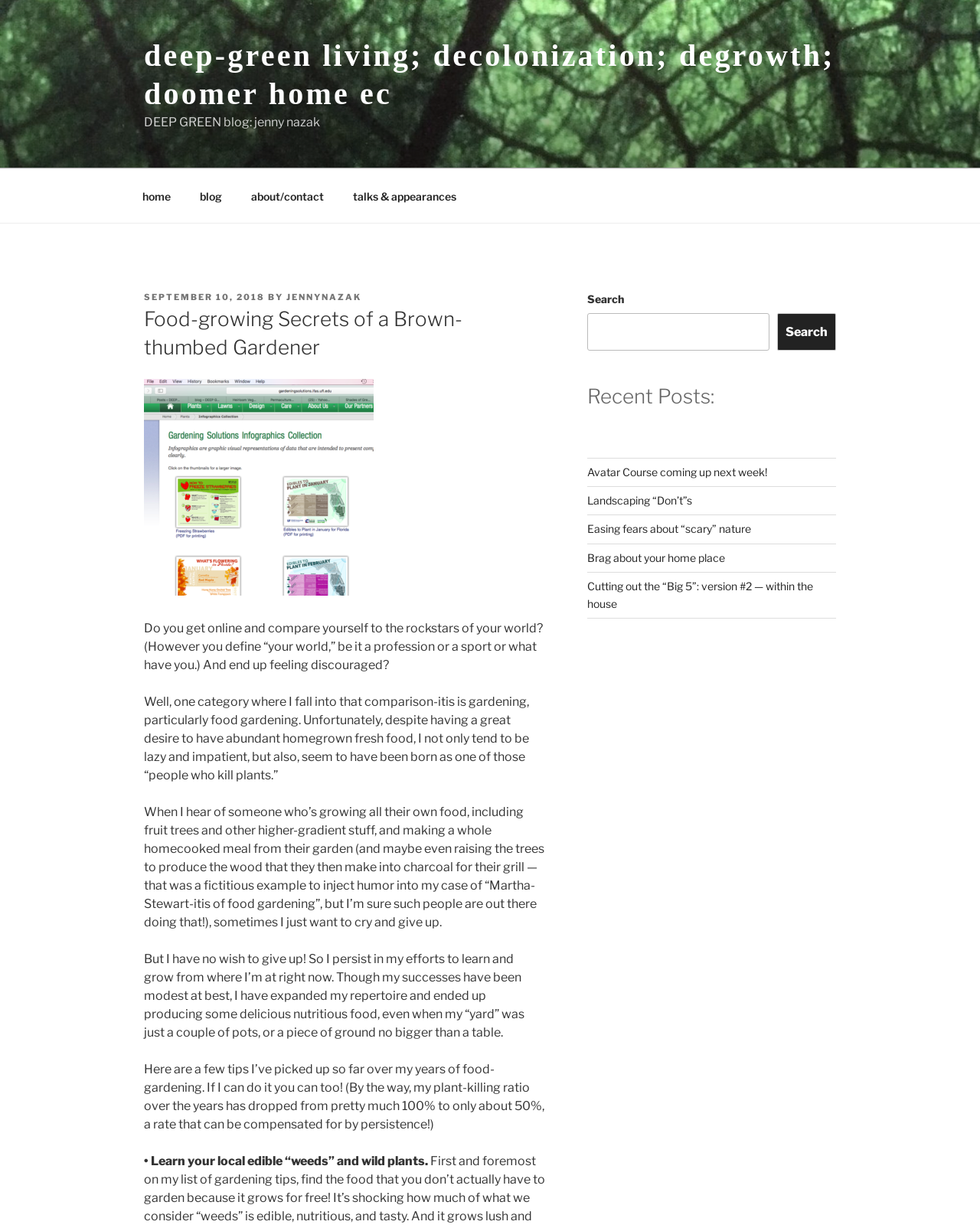What is the topic of the blog post?
Examine the image closely and answer the question with as much detail as possible.

The blog post is about the author's experiences and tips on food gardening, despite being a 'Brown-thumbed Gardener'.